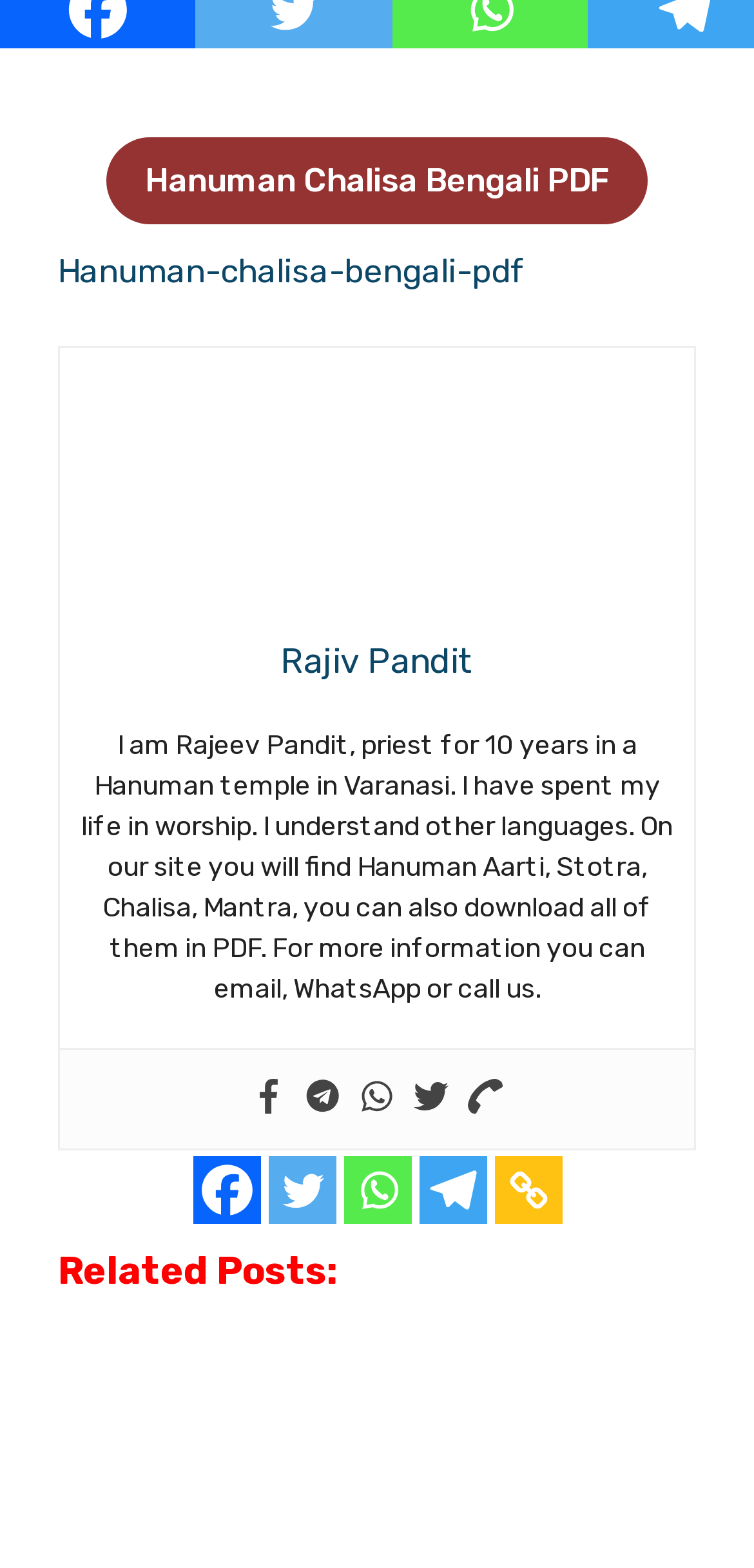What can be downloaded from this site?
Examine the image closely and answer the question with as much detail as possible.

The static text on the webpage mentions that one can download Hanuman Aarti, Stotra, Chalisa, Mantra in PDF format from this site.